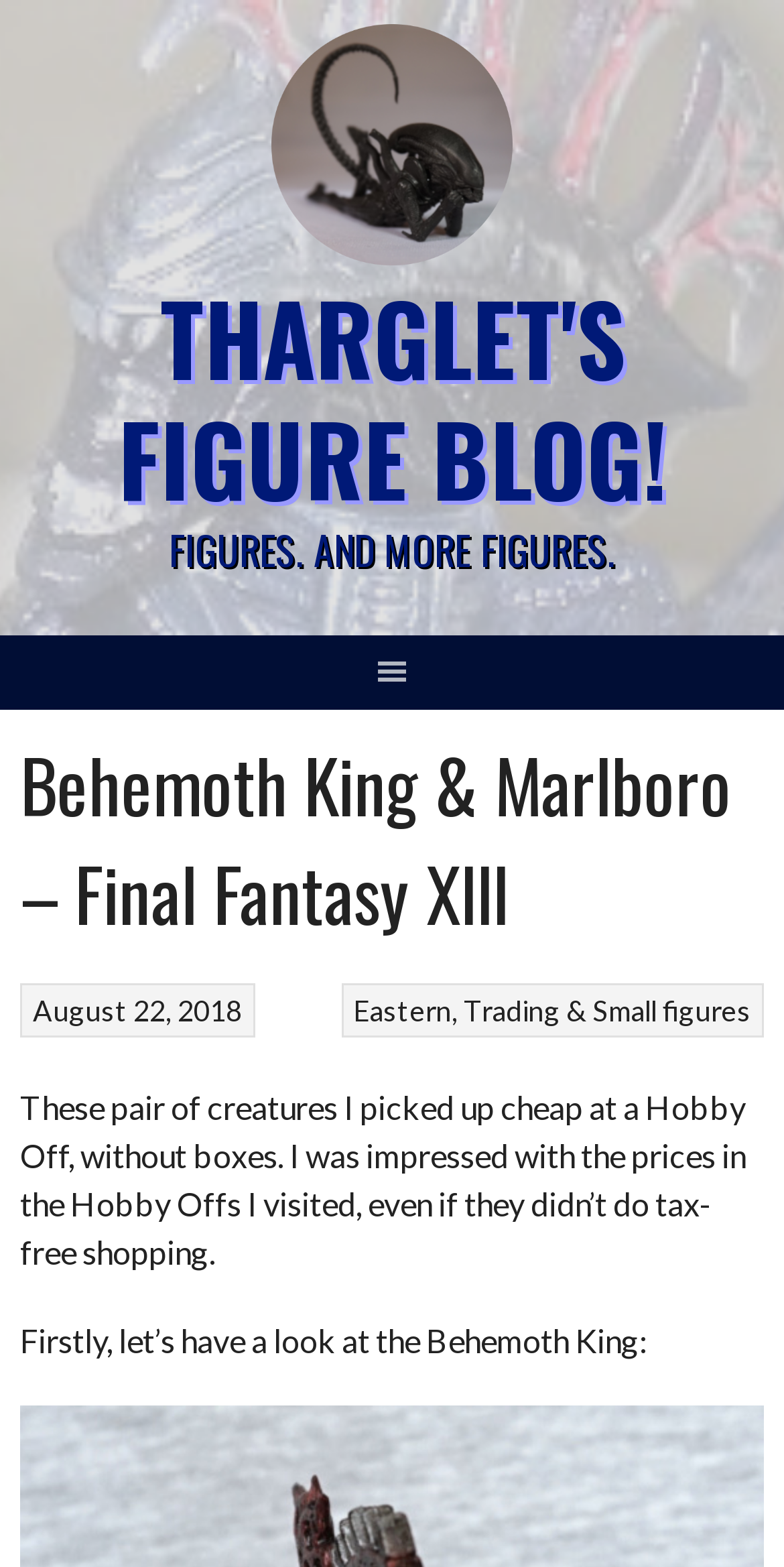Determine the bounding box of the UI element mentioned here: "Eastern". The coordinates must be in the format [left, top, right, bottom] with values ranging from 0 to 1.

[0.451, 0.634, 0.584, 0.655]